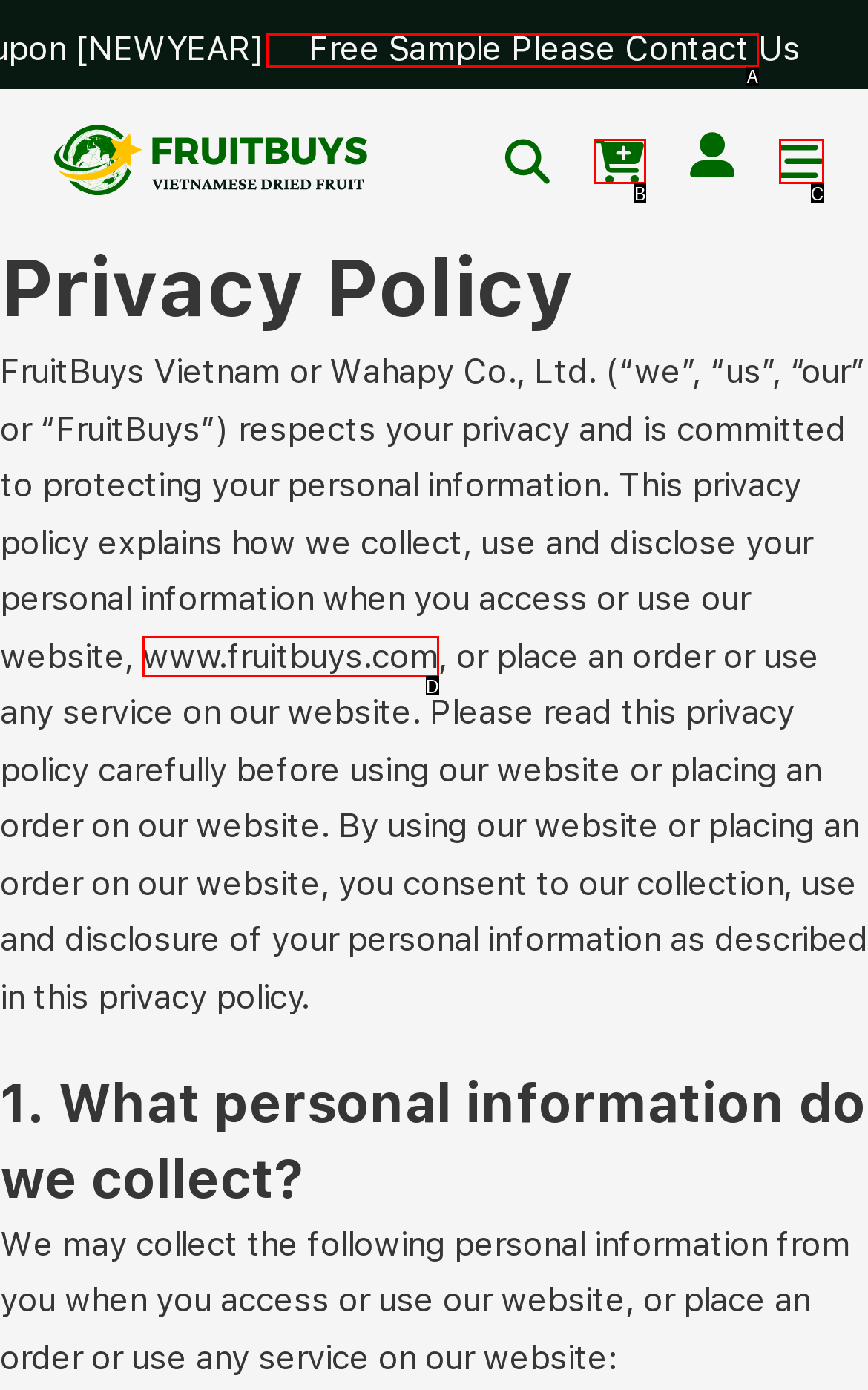Given the description: aria-label="Open", select the HTML element that matches it best. Reply with the letter of the chosen option directly.

C